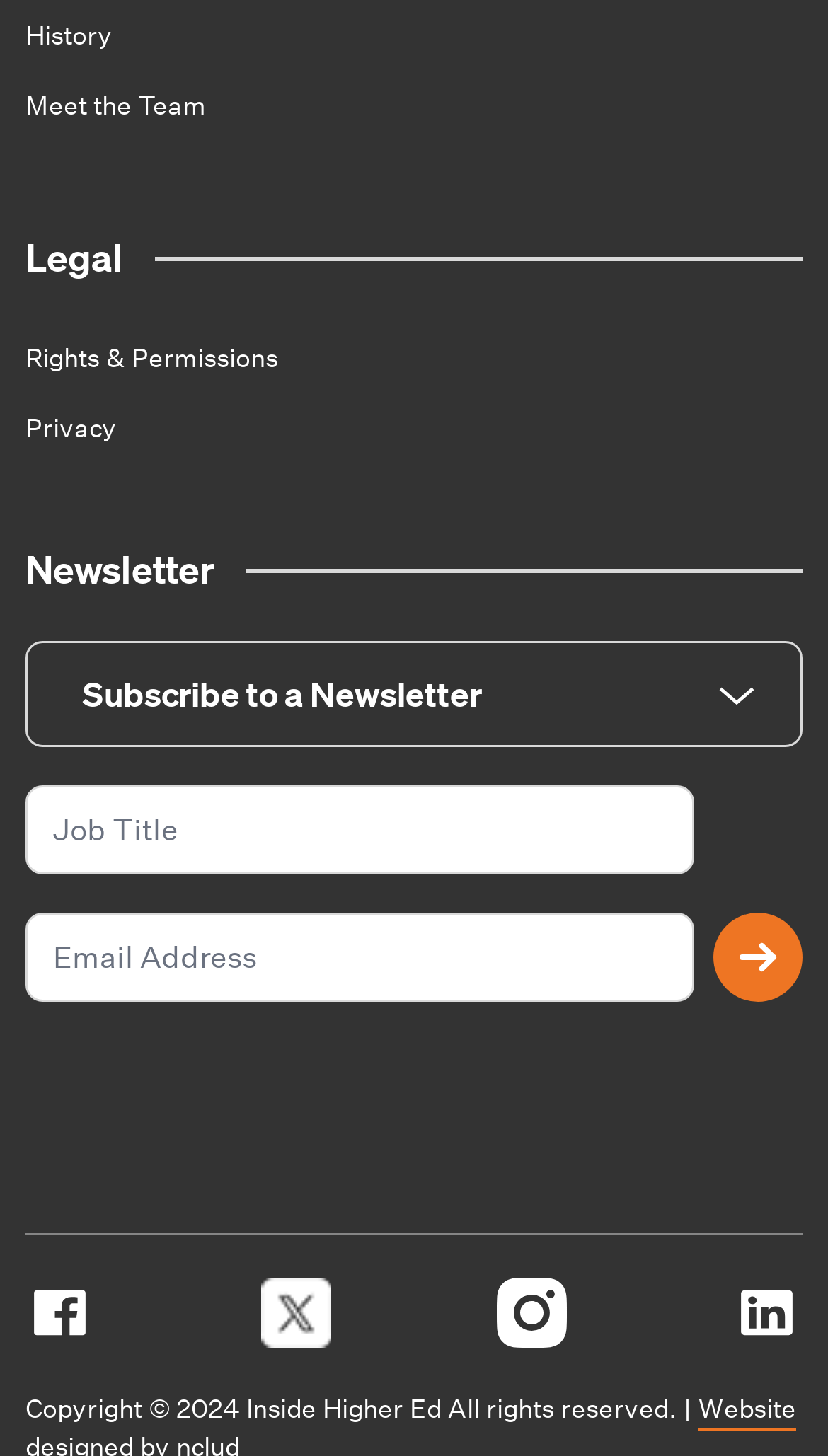Locate the bounding box of the UI element described in the following text: "Opera cookies information".

None